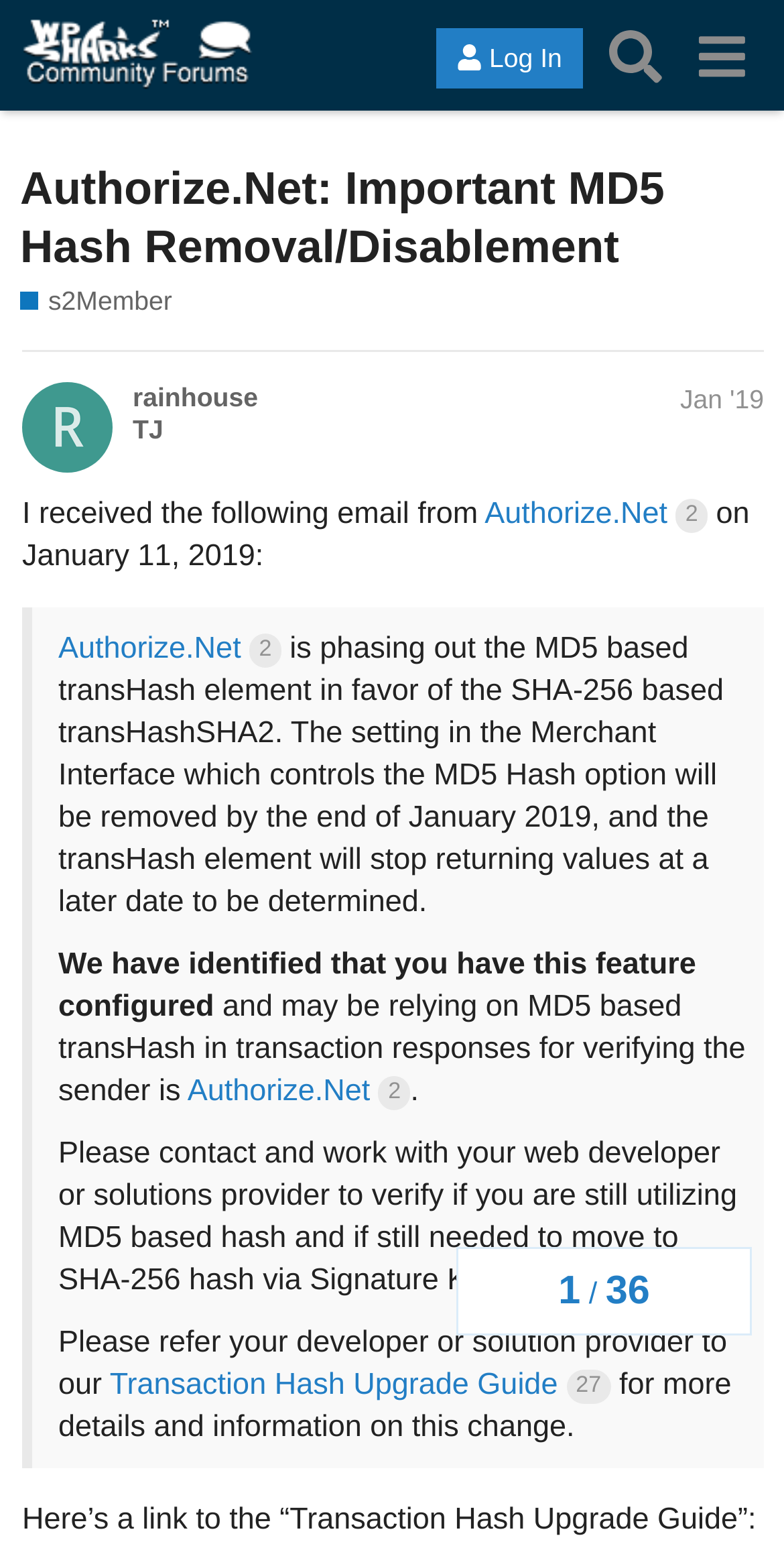Answer the following in one word or a short phrase: 
What is the date of the email from Authorize.Net?

January 11, 2019